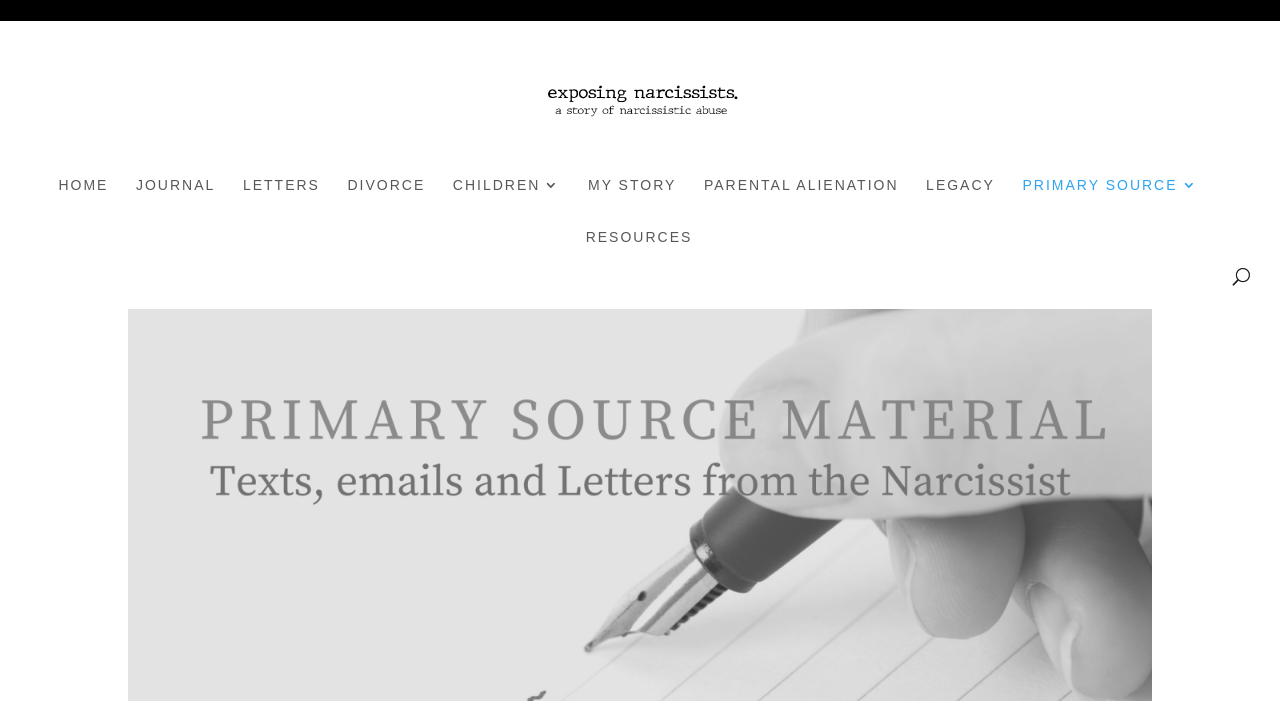Find the bounding box coordinates corresponding to the UI element with the description: "Home". The coordinates should be formatted as [left, top, right, bottom], with values as floats between 0 and 1.

[0.046, 0.249, 0.085, 0.323]